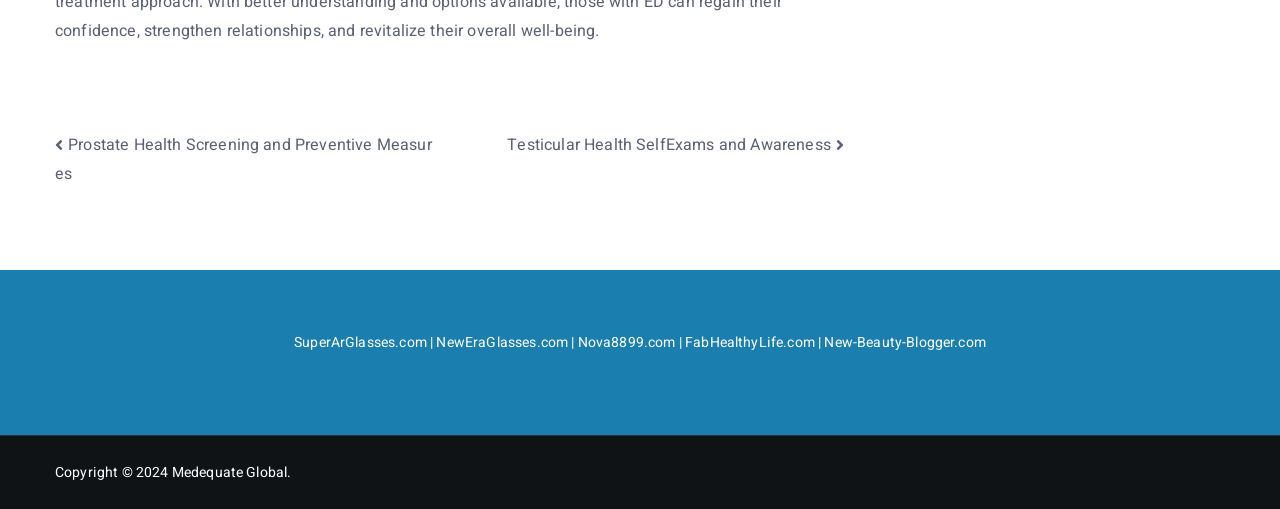Find the bounding box coordinates for the element that must be clicked to complete the instruction: "Contact via 'Contact Us'". The coordinates should be four float numbers between 0 and 1, indicated as [left, top, right, bottom].

None